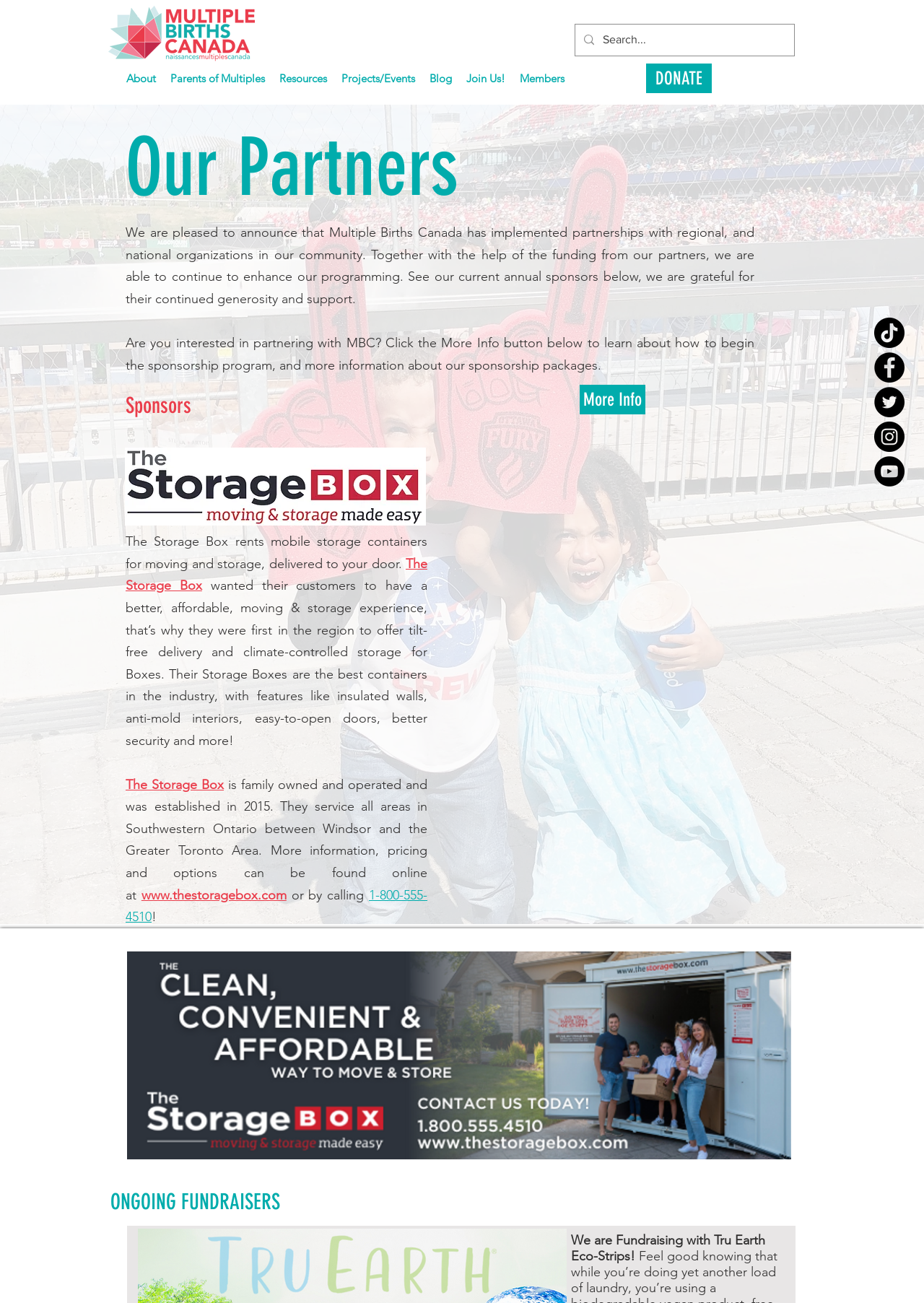Given the element description: "More Info", predict the bounding box coordinates of this UI element. The coordinates must be four float numbers between 0 and 1, given as [left, top, right, bottom].

[0.627, 0.295, 0.698, 0.318]